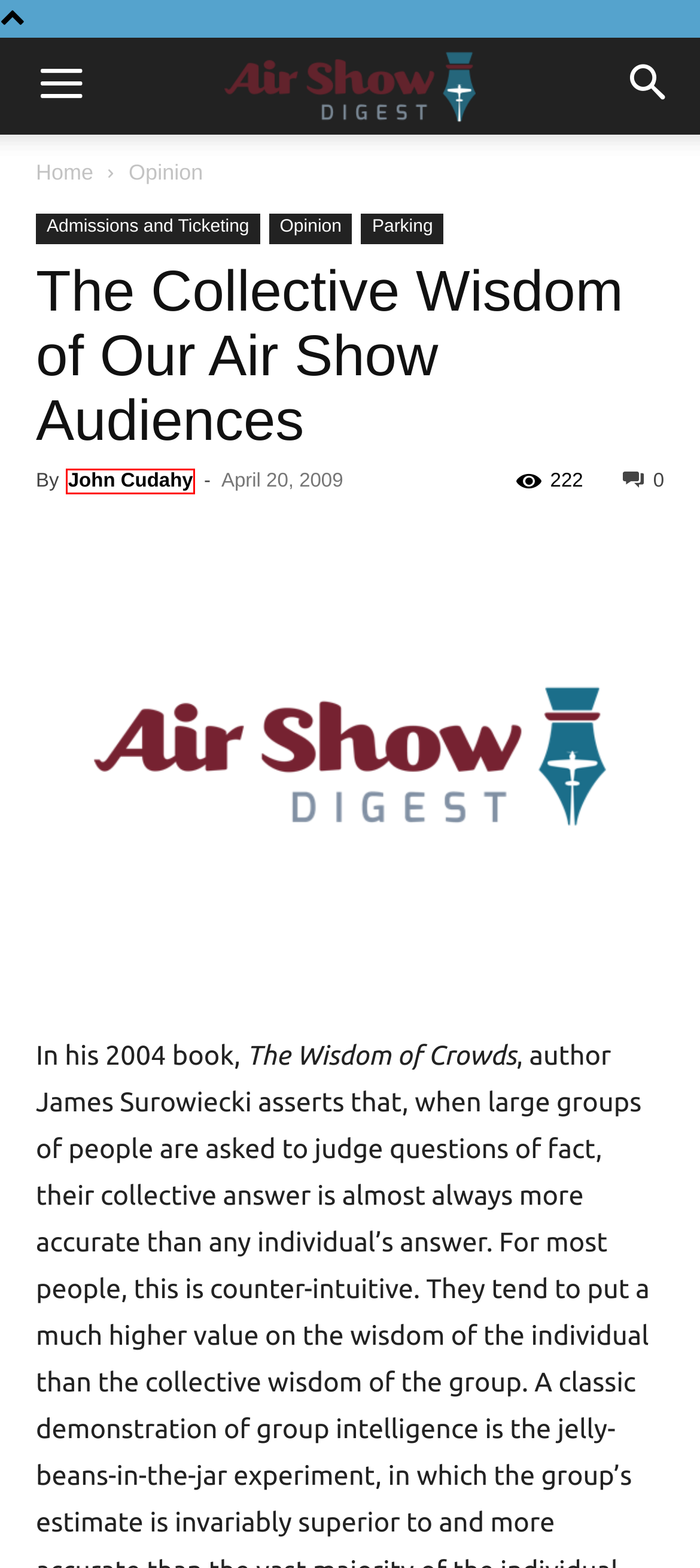You are presented with a screenshot of a webpage with a red bounding box. Select the webpage description that most closely matches the new webpage after clicking the element inside the red bounding box. The options are:
A. John Cudahy | Air Shows Magazine
B. Opinions | Air Shows Magazine
C. Parking | Air Shows Magazine
D. Performer Safety | Air Shows Magazine
E. Opinion | Air Shows Magazine
F. Air Shows Magazine | The Air Show Authority Magazine
G. ICAS Schedules Academies for Bell Fort Worth Alliance Air Show | Air Shows Magazine
H. Contact | Air Shows Magazine

A